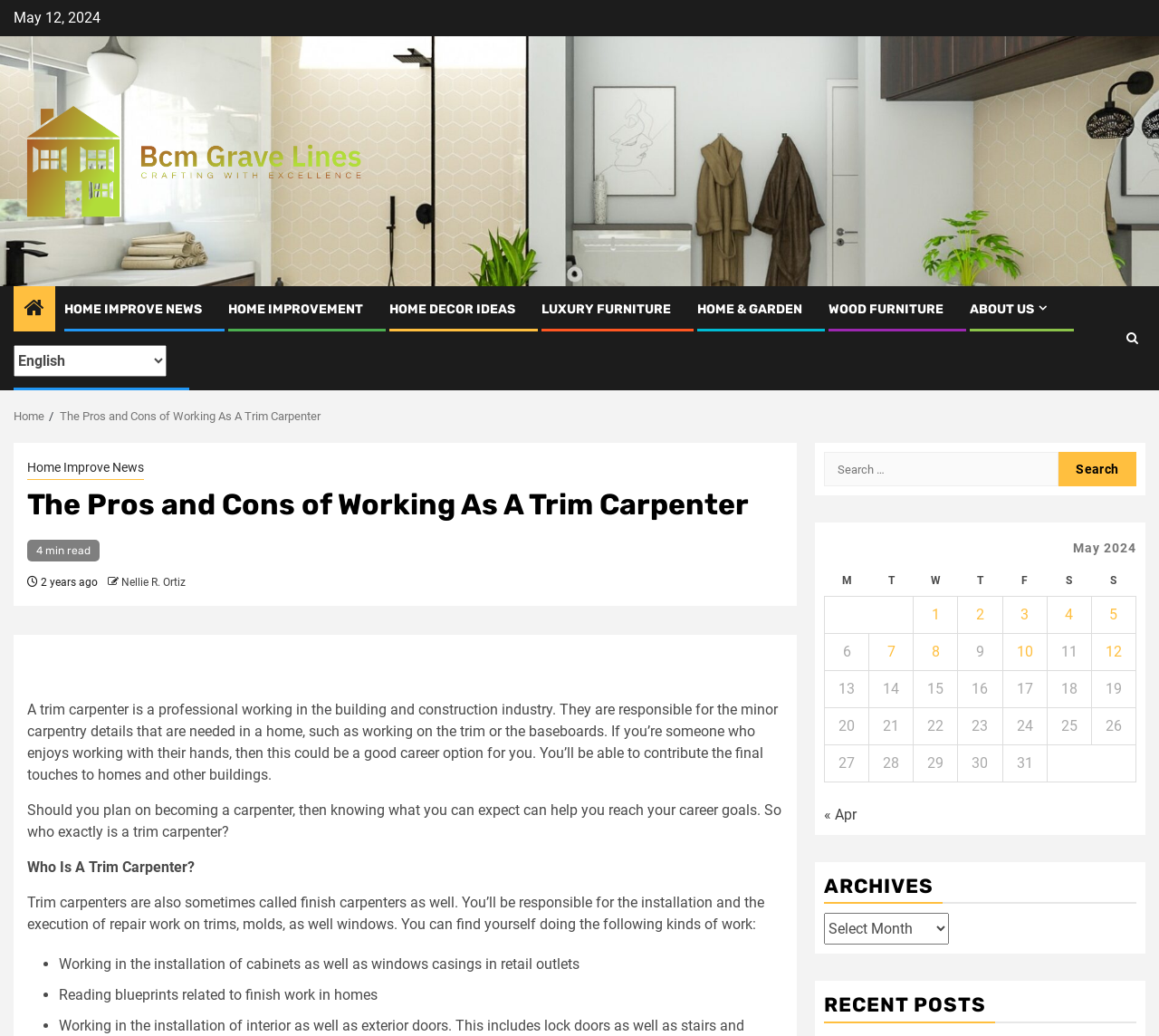Please specify the bounding box coordinates of the region to click in order to perform the following instruction: "View posts published on May 12, 2024".

[0.942, 0.612, 0.98, 0.648]